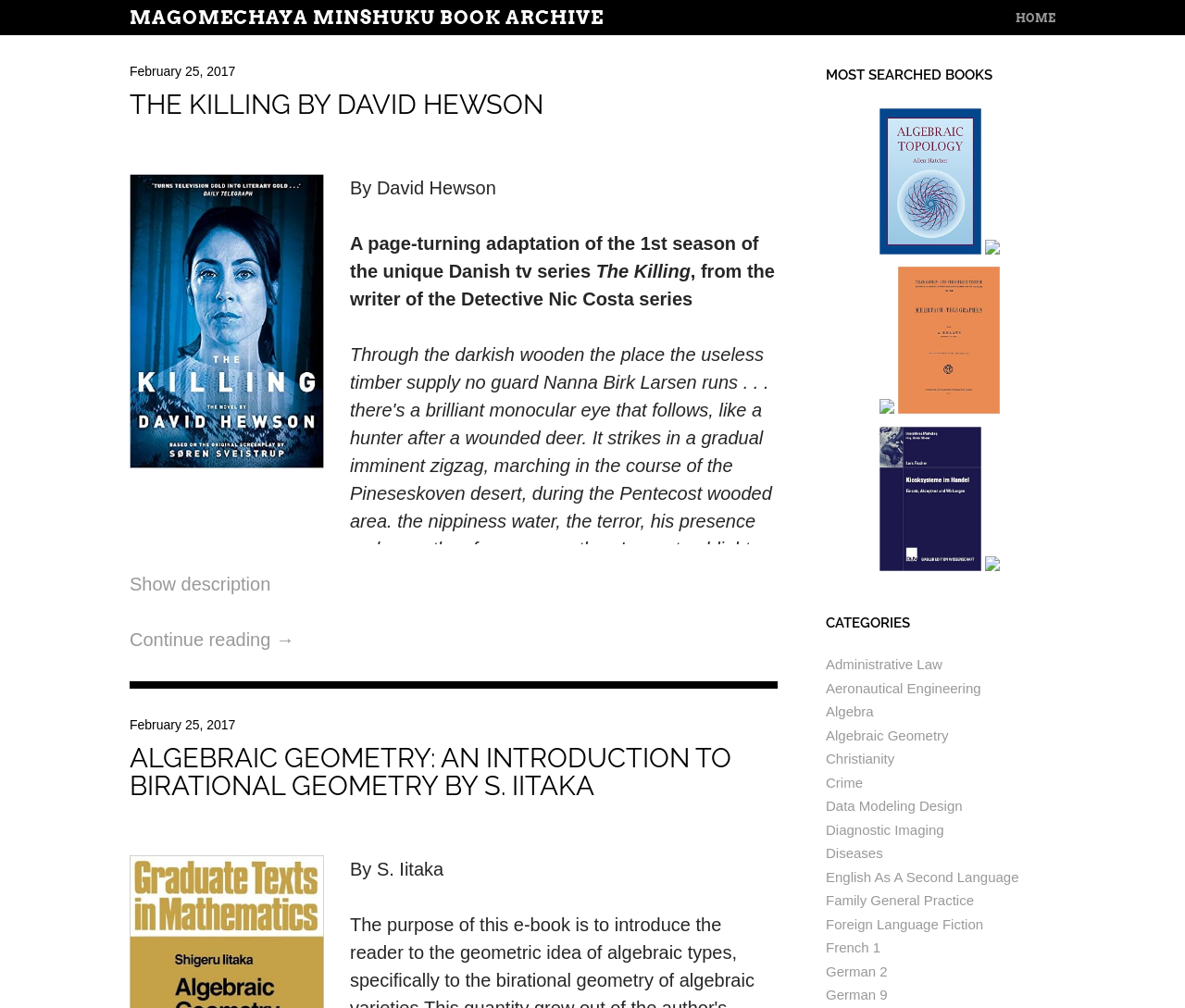Locate the bounding box coordinates of the element I should click to achieve the following instruction: "Click the 'HOME' link".

[0.857, 0.002, 0.891, 0.035]